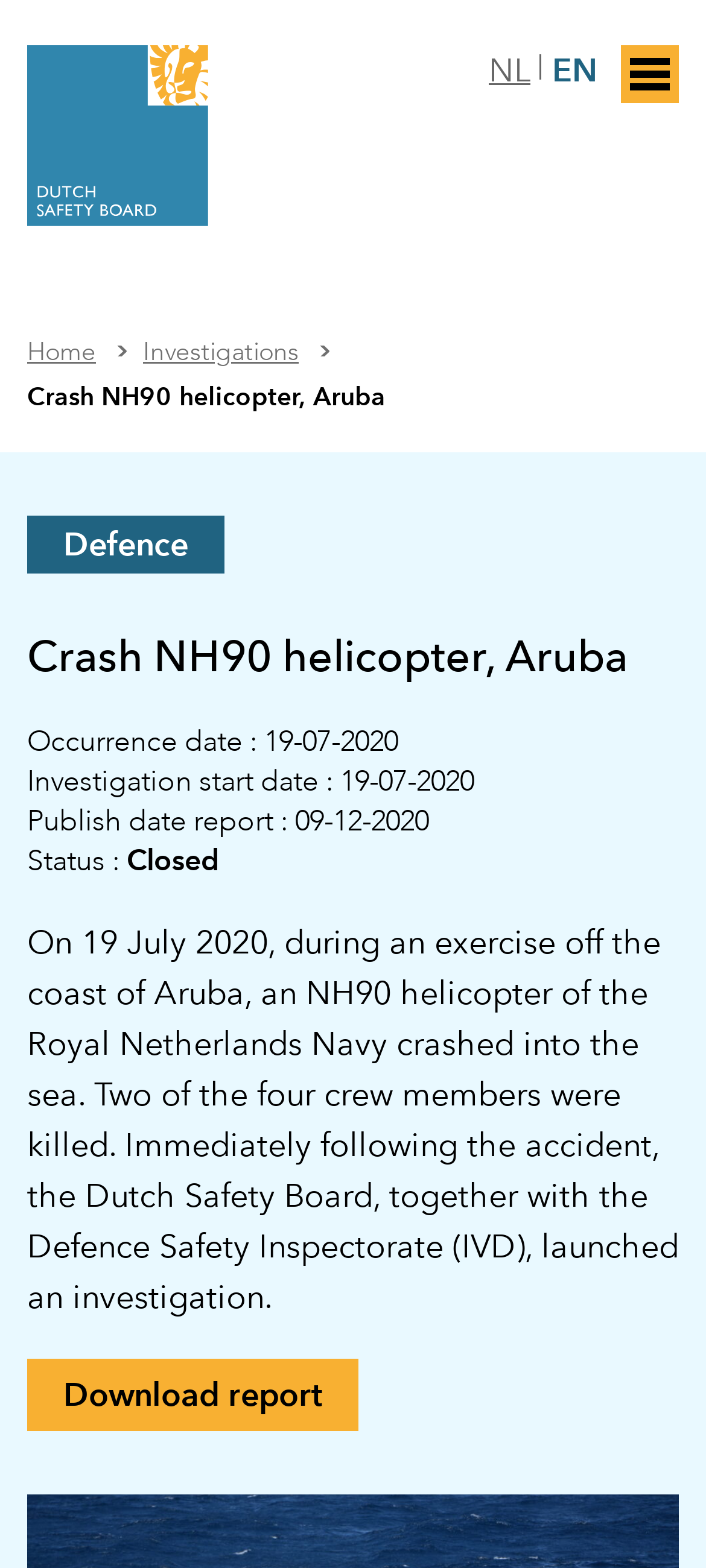Construct a comprehensive caption that outlines the webpage's structure and content.

The webpage is about a crash of an NH90 helicopter in Aruba, with a focus on the investigation by the Dutch Safety Board. At the top of the page, there is a logo of the Onderzoeksraad voor Veiligheid (Dutch Safety Board) on the left, and a button to expand a menu on the right. Below the logo, there are links to switch between the Dutch and English languages.

The main content of the page is divided into sections. The first section has a heading that repeats the title "Crash NH90 helicopter, Aruba" and is followed by a series of time-related information, including the occurrence date, investigation start date, and publish date of the report. 

Below this section, there is a brief summary of the incident, which describes the crash of the helicopter and the subsequent investigation. The summary is followed by a link to download the report.

On the top navigation bar, there are links to the home page, investigations, and defence-related topics. The page also has a prominent display of the status of the investigation, which is marked as "Closed".